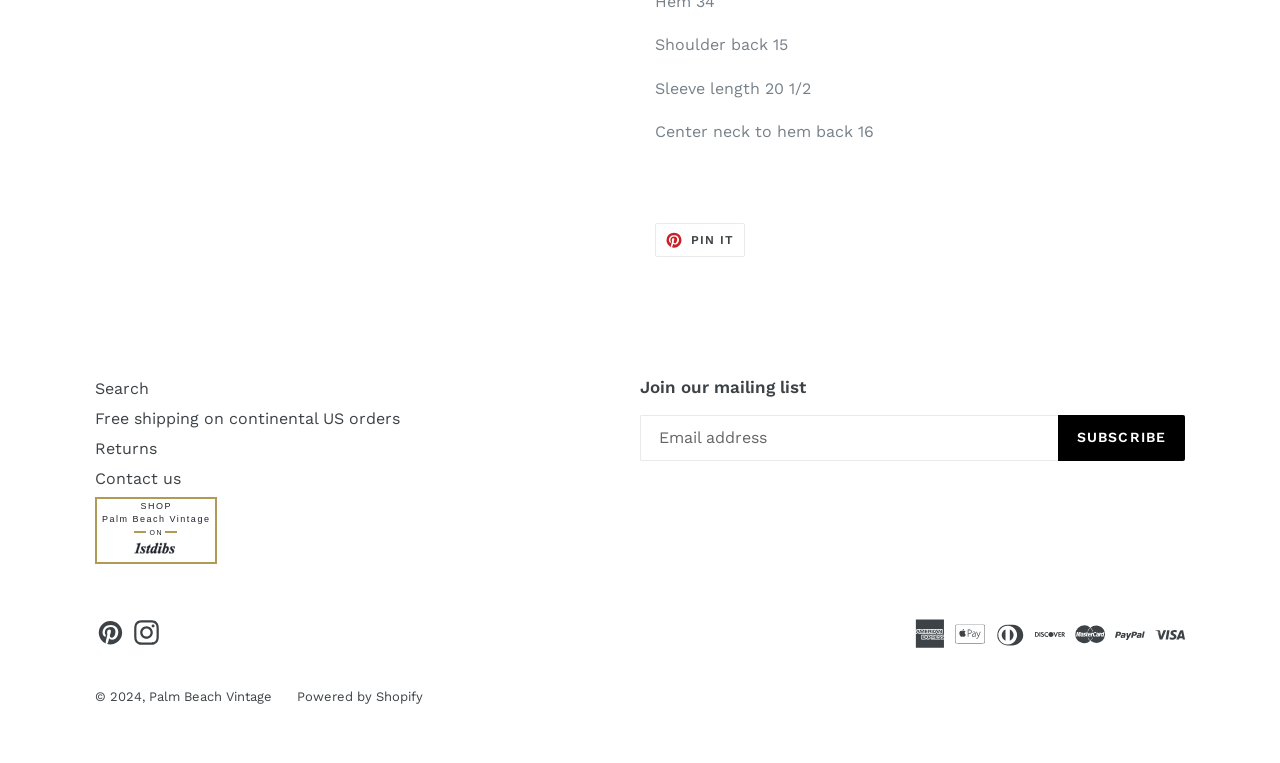Please provide a one-word or phrase answer to the question: 
What is the company's copyright year?

2024